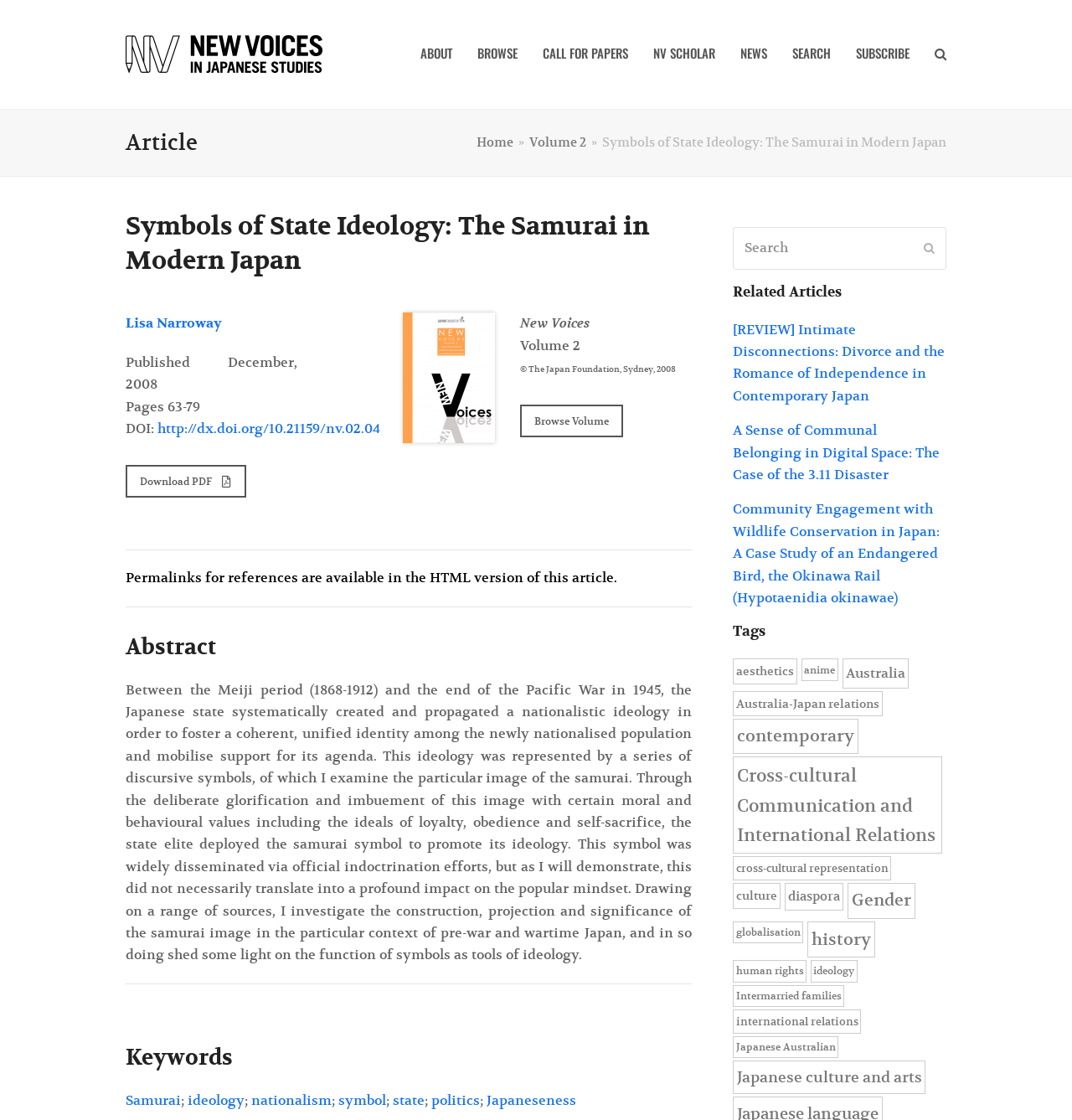What is the publication date of the article?
Provide a comprehensive and detailed answer to the question.

I found the publication date of the article by looking at the static text element with the text 'Published December, 2008' which is located below the author's name.